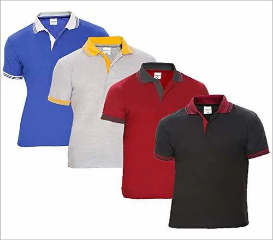Respond to the question with just a single word or phrase: 
What is the material of these polo shirts?

Cotton